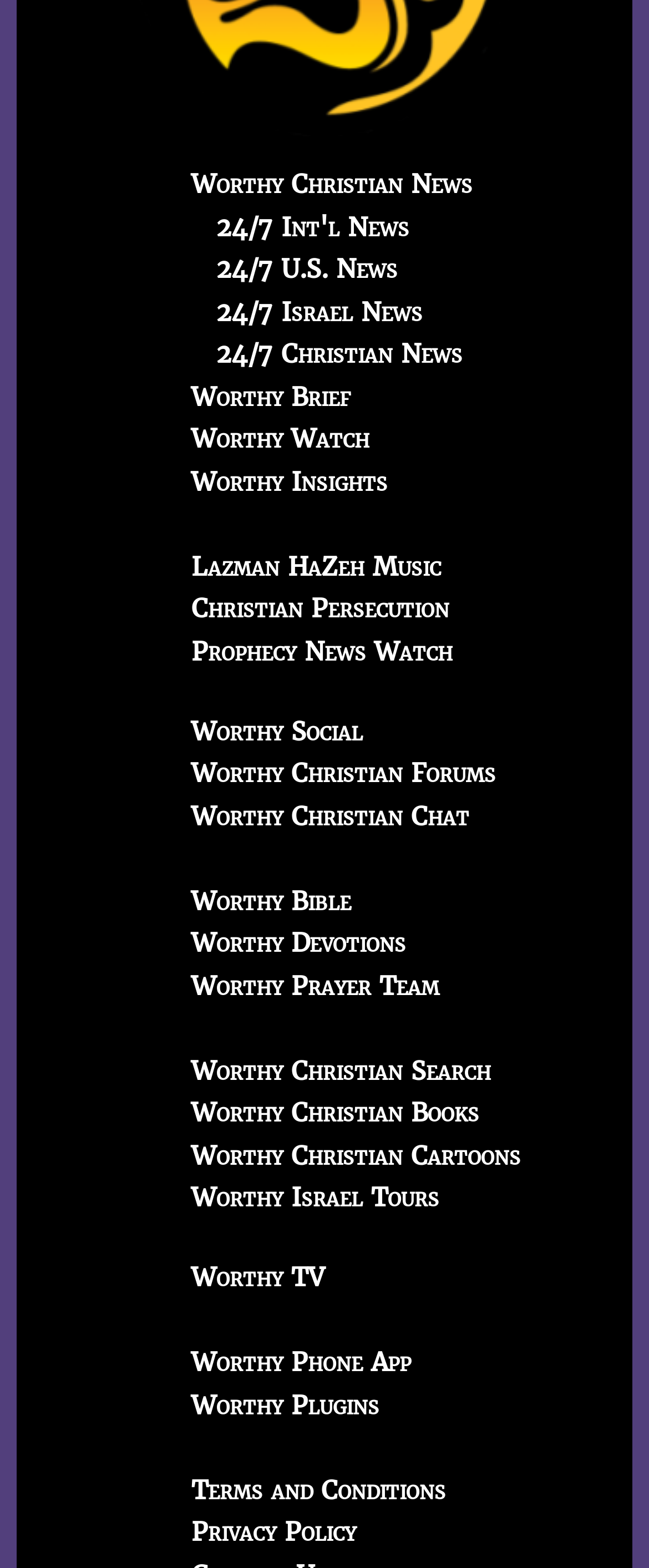Could you determine the bounding box coordinates of the clickable element to complete the instruction: "Log in to comment"? Provide the coordinates as four float numbers between 0 and 1, i.e., [left, top, right, bottom].

None